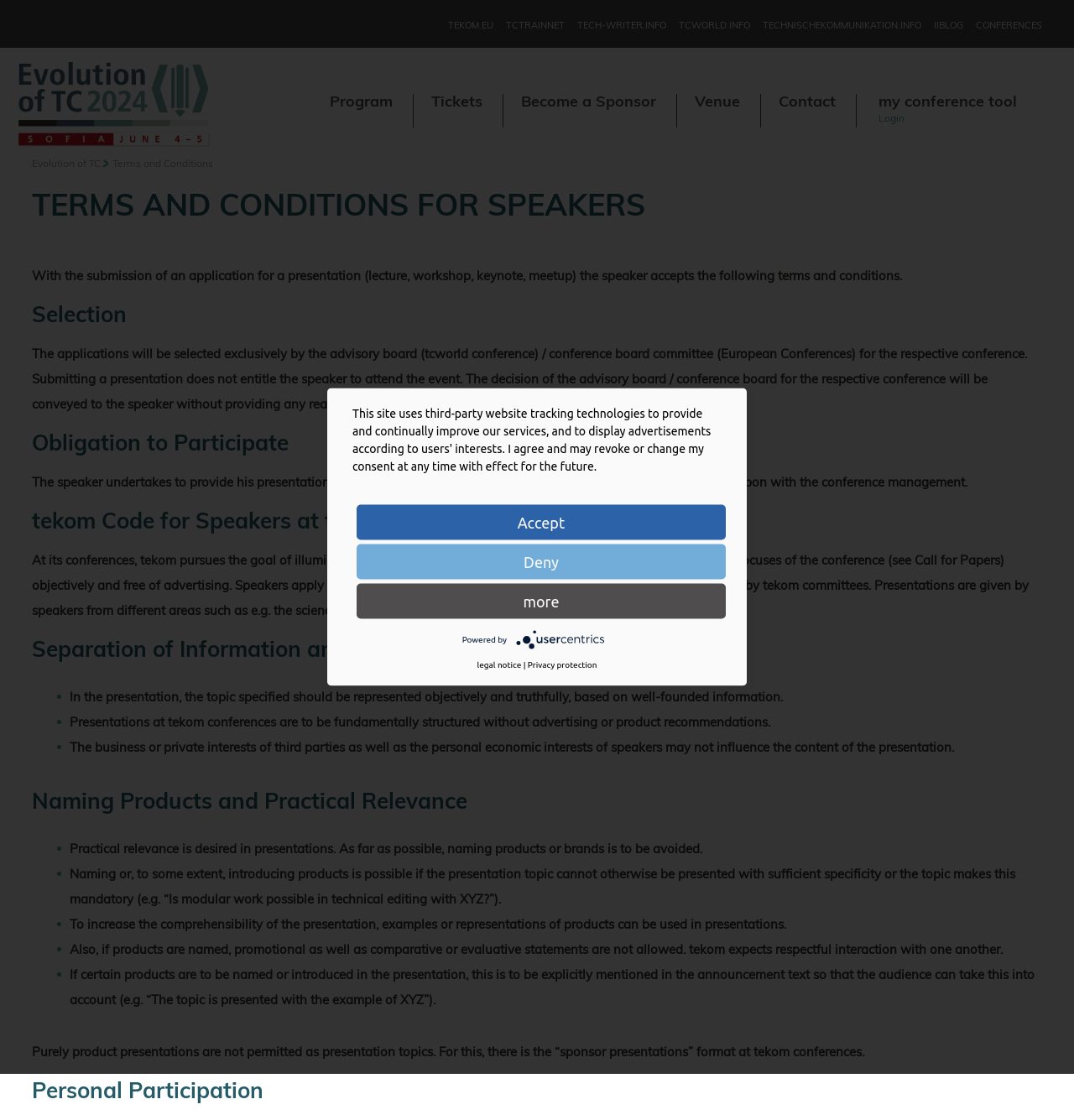Please indicate the bounding box coordinates of the element's region to be clicked to achieve the instruction: "Login to my conference tool". Provide the coordinates as four float numbers between 0 and 1, i.e., [left, top, right, bottom].

[0.797, 0.069, 0.97, 0.137]